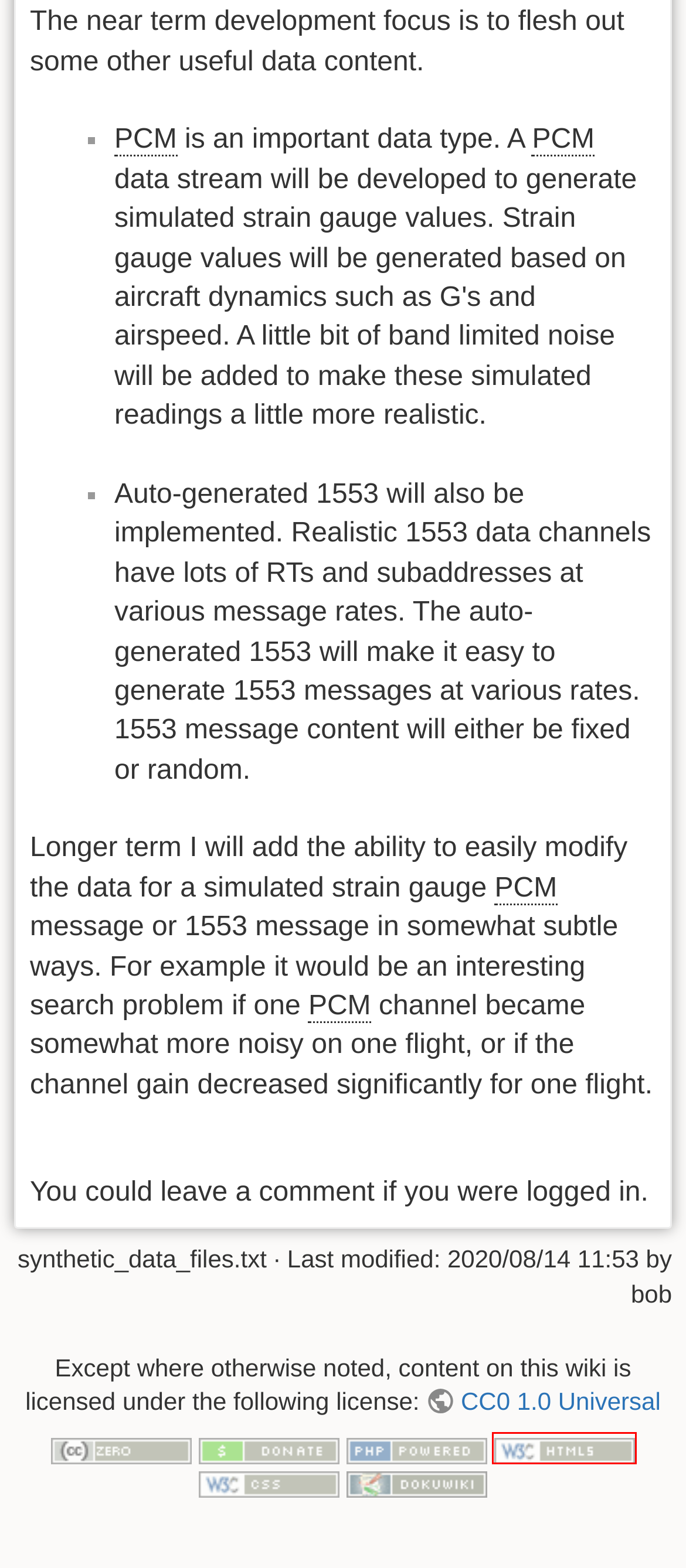Given a screenshot of a webpage with a red bounding box, please pick the webpage description that best fits the new webpage after clicking the element inside the bounding box. Here are the candidates:
A. synthetic_data_files_wiki_start [IRIG106wiki]
B. synthetic_data_files_jigsaw.w3.org_css-validator_check_referer [IRIG106wiki]
C. CC0 1.0 Deed | CC0 1.0 Universal
 | Creative Commons
D. donate [DokuWiki]
E. dokuwiki [DokuWiki]
F. PHP: Hypertext Preprocessor
G. Data Fusion & Display – Telspan Data
H. synthetic_data_files_validator.w3.org_check_referer [IRIG106wiki]

H